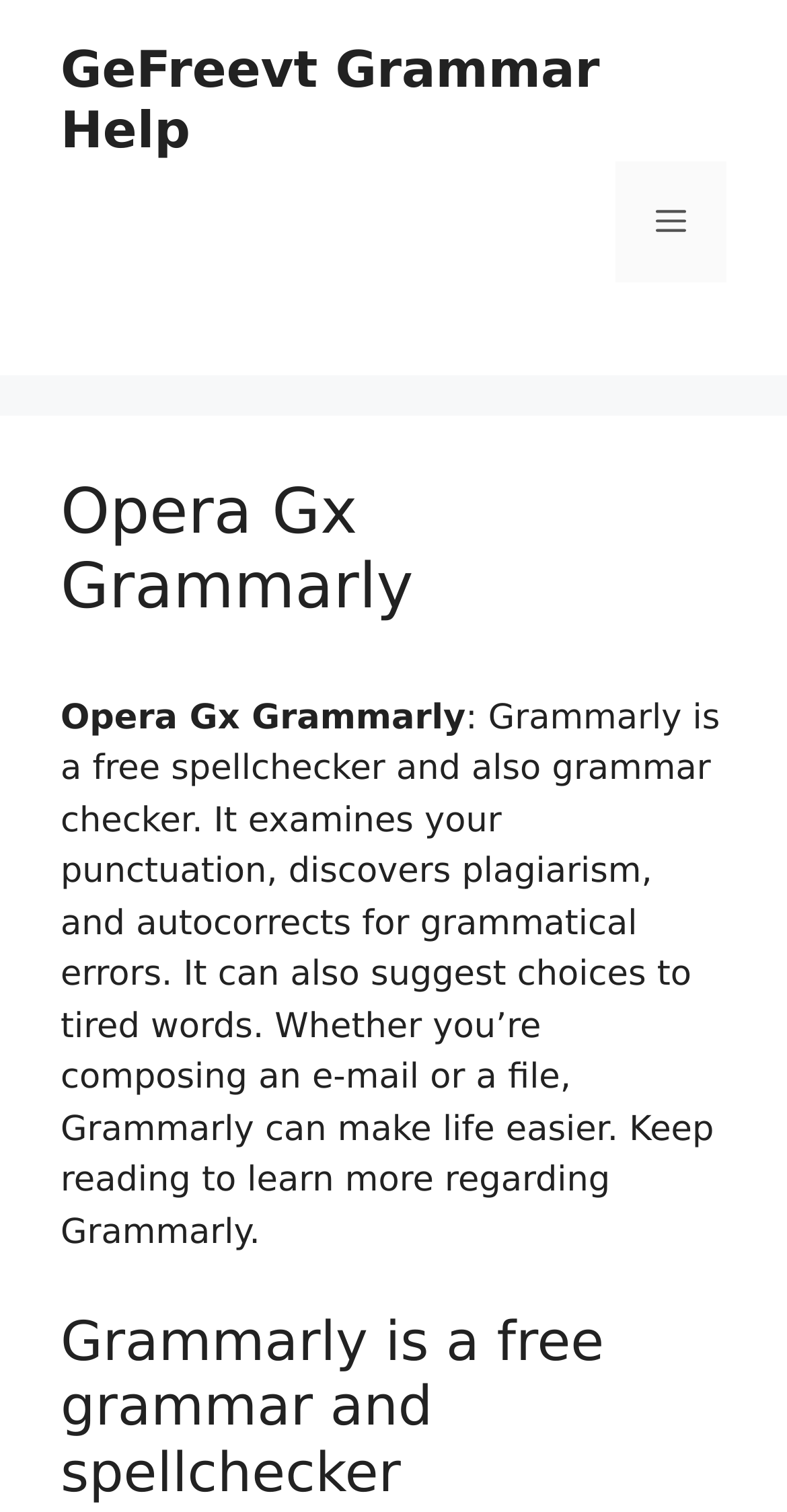Describe the webpage meticulously, covering all significant aspects.

The webpage is about Opera Gx Grammarly, a free spellchecker and grammar checker. At the top of the page, there is a banner that spans the entire width, taking up about a quarter of the page's height. Below the banner, on the left side, there is a link to "Get Free Grammar Help". On the right side, there is a navigation menu toggle button labeled "Menu", which is not expanded by default.

Below the navigation menu toggle button, there is a header section that takes up about a third of the page's height. Within this section, there is a heading that reads "Opera Gx Grammarly". Below the heading, there is a block of text that describes Grammarly's features, including its ability to examine punctuation, detect plagiarism, and autocorrect grammatical errors. The text also mentions that Grammarly can suggest alternatives to tired words and make life easier when composing emails or files.

Further down the page, there is another heading that reads "Grammarly is a free grammar and spellchecker". This heading is positioned near the bottom of the page. Overall, the page has a simple layout with a clear hierarchy of elements, making it easy to navigate and understand the content.